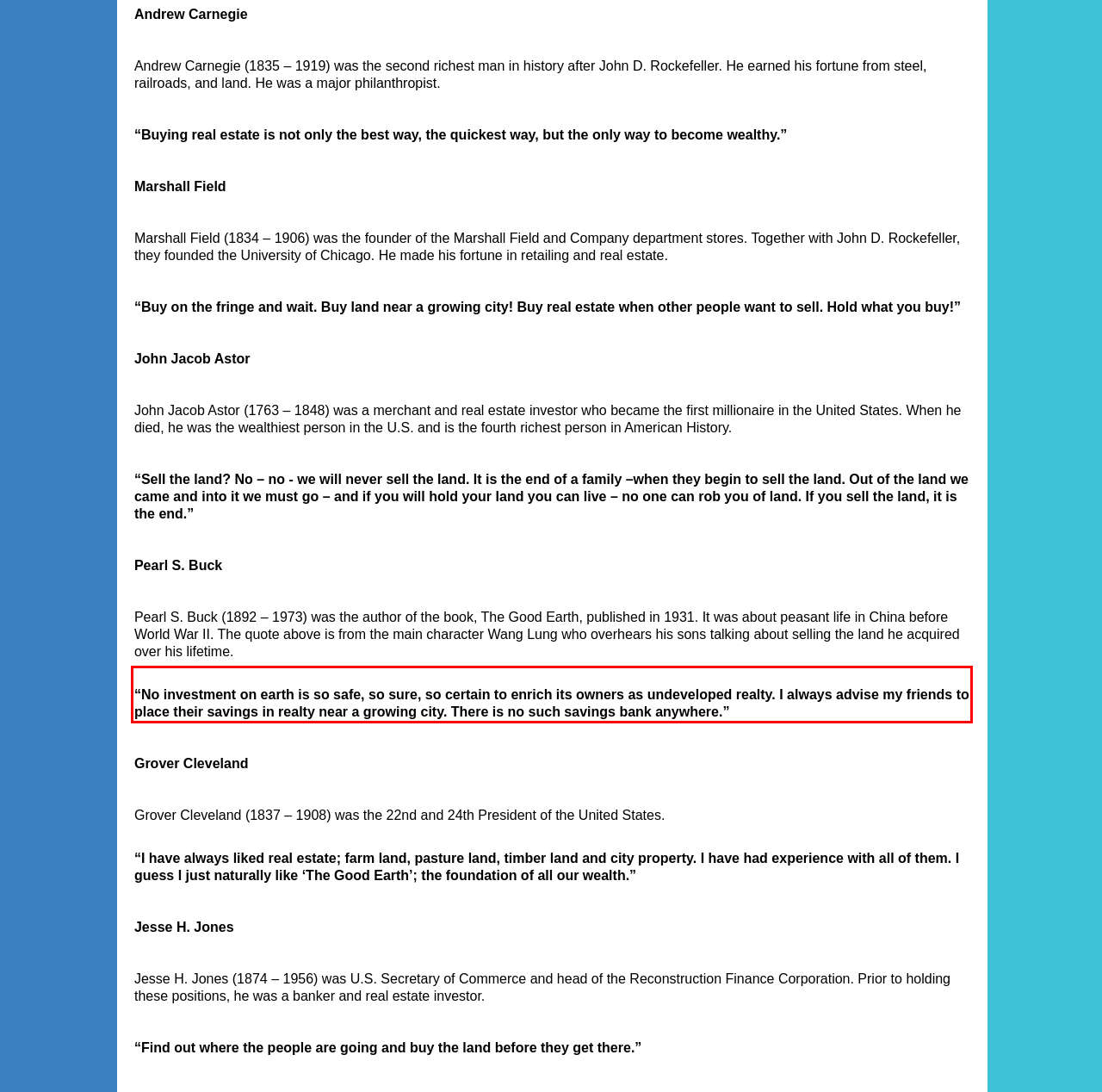Identify and transcribe the text content enclosed by the red bounding box in the given screenshot.

“No investment on earth is so safe, so sure, so certain to enrich its owners as undeveloped realty. I always advise my friends to place their savings in realty near a growing city. There is no such savings bank anywhere.”